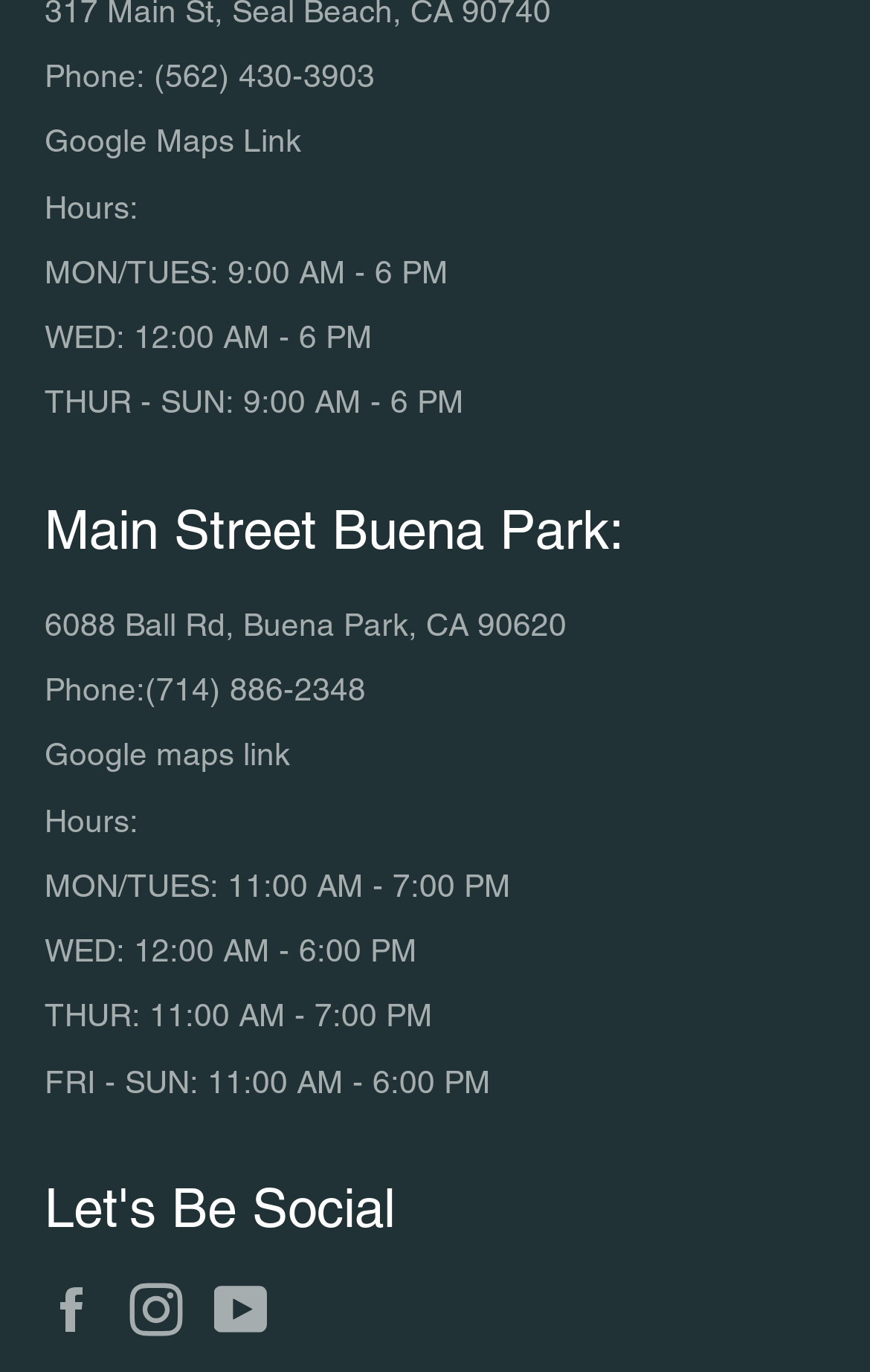Mark the bounding box of the element that matches the following description: "Refund and Returns Policy".

None